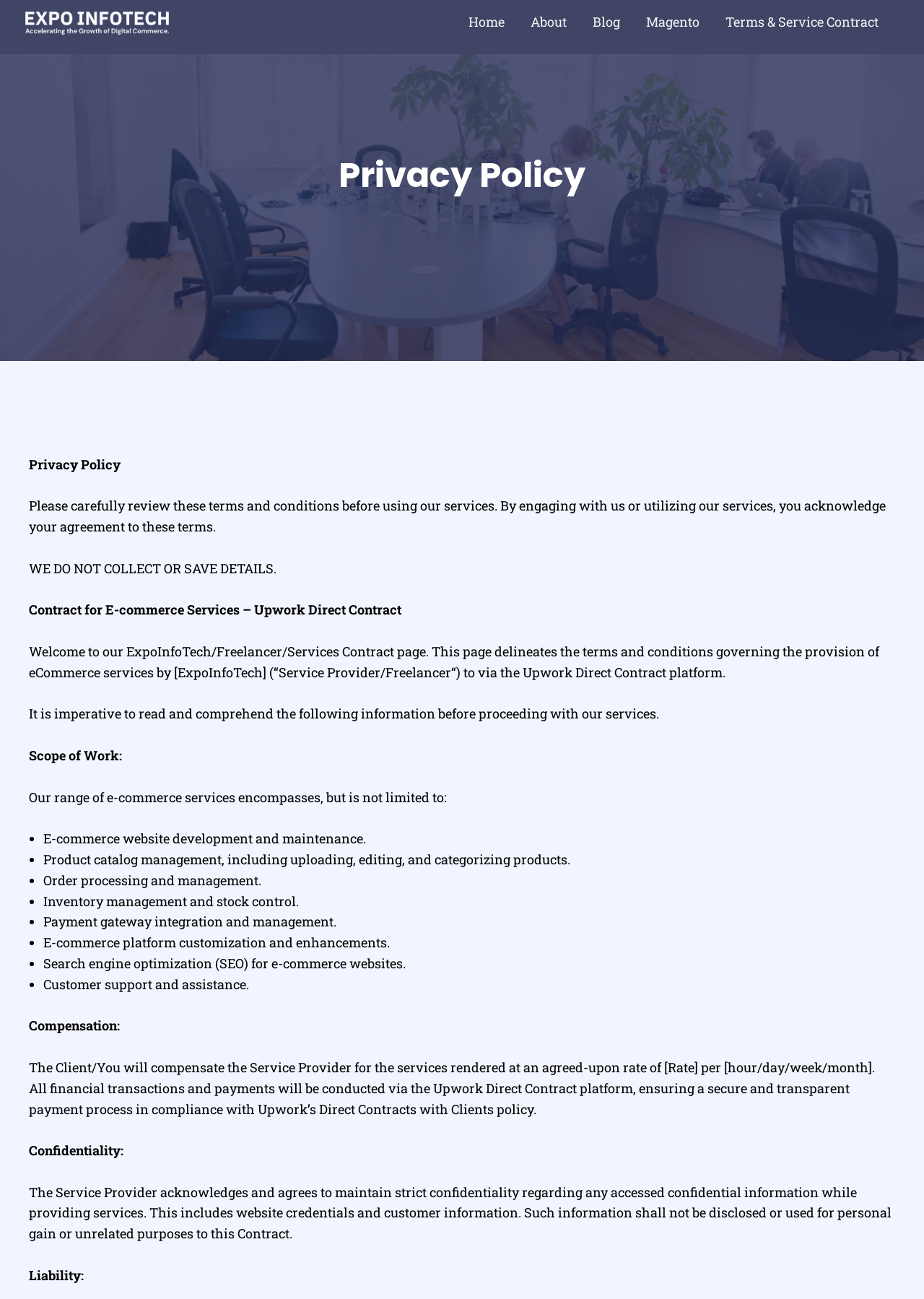How will payments be made?
Craft a detailed and extensive response to the question.

The webpage states that all financial transactions and payments will be conducted via the Upwork Direct Contract platform, ensuring a secure and transparent payment process in compliance with Upwork's Direct Contracts with Clients policy.